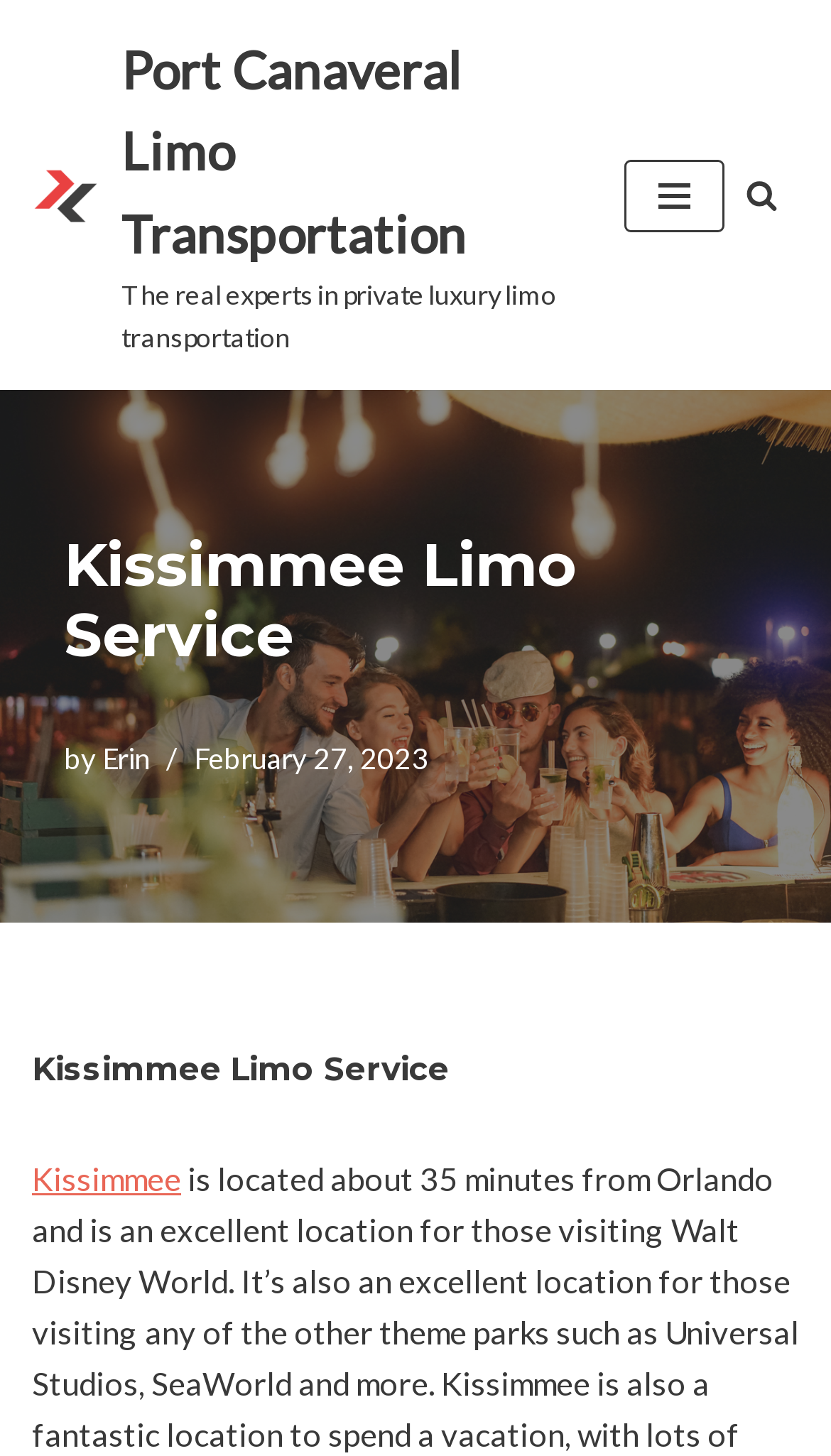Locate the bounding box for the described UI element: "Erin". Ensure the coordinates are four float numbers between 0 and 1, formatted as [left, top, right, bottom].

[0.123, 0.509, 0.179, 0.533]